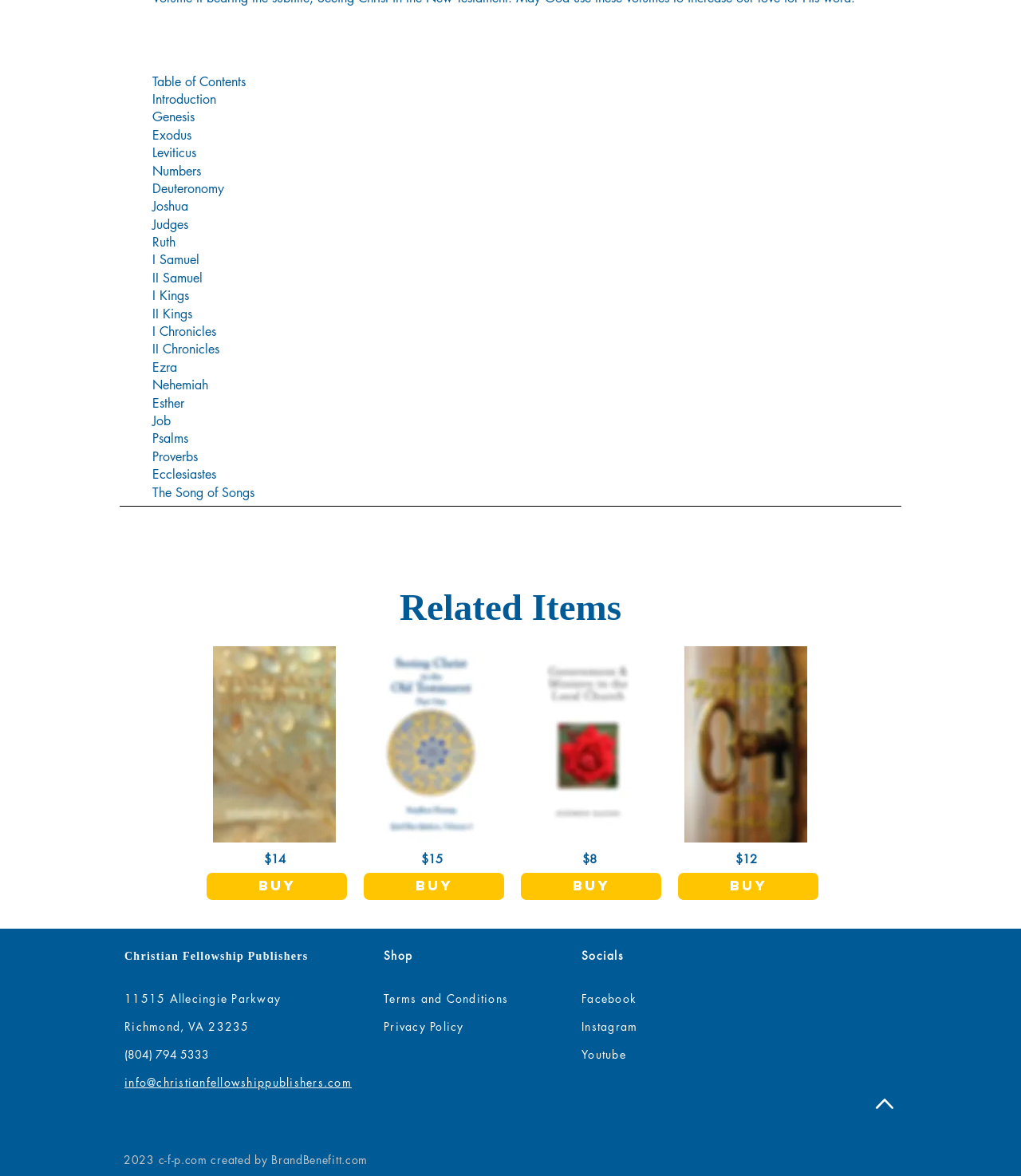Specify the bounding box coordinates of the area to click in order to follow the given instruction: "click the 'Facebook' link."

[0.57, 0.842, 0.624, 0.855]